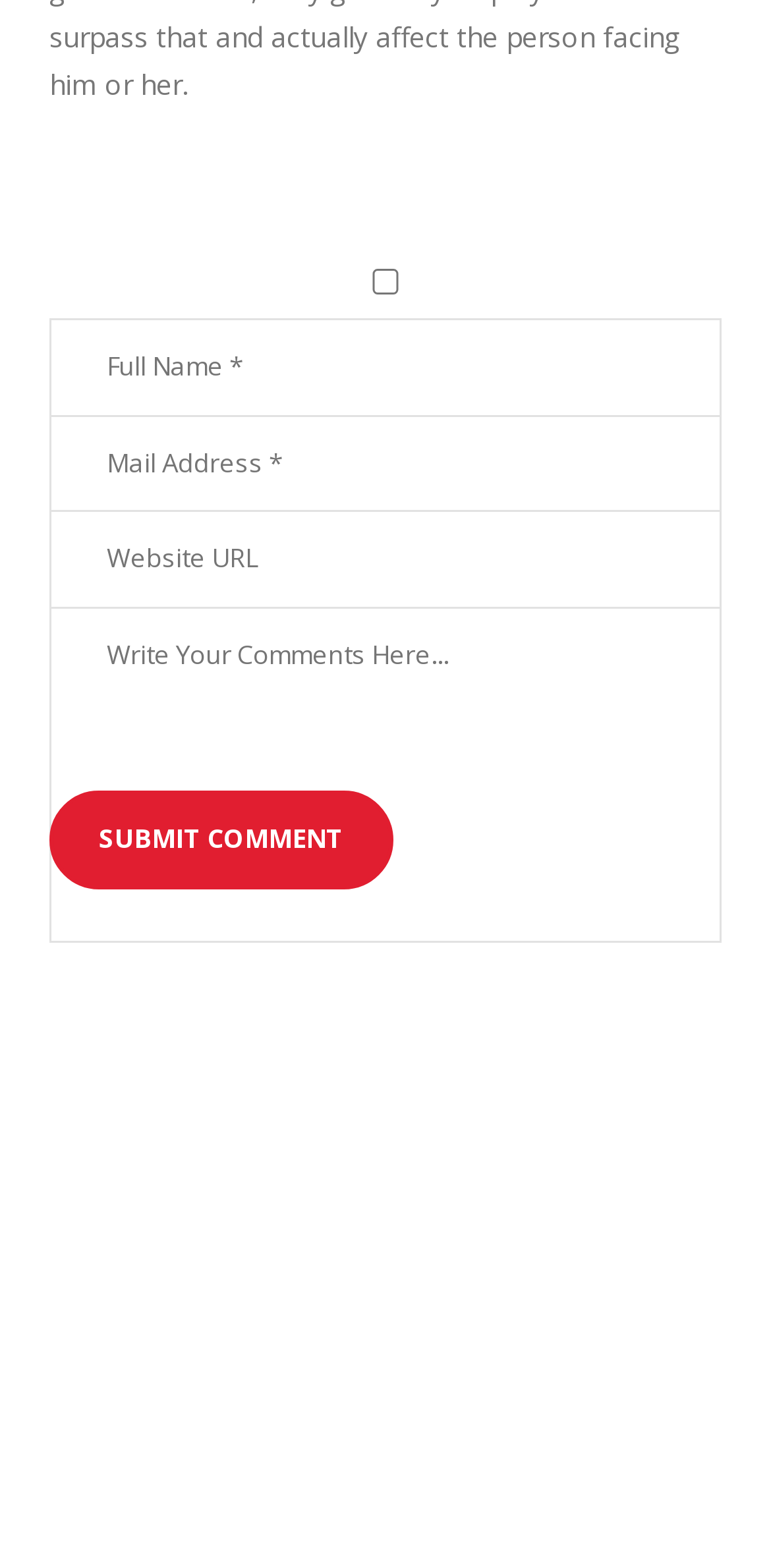Please provide the bounding box coordinate of the region that matches the element description: name="wp-comment-cookies-consent" value="yes". Coordinates should be in the format (top-left x, top-left y, bottom-right x, bottom-right y) and all values should be between 0 and 1.

[0.064, 0.172, 0.936, 0.188]